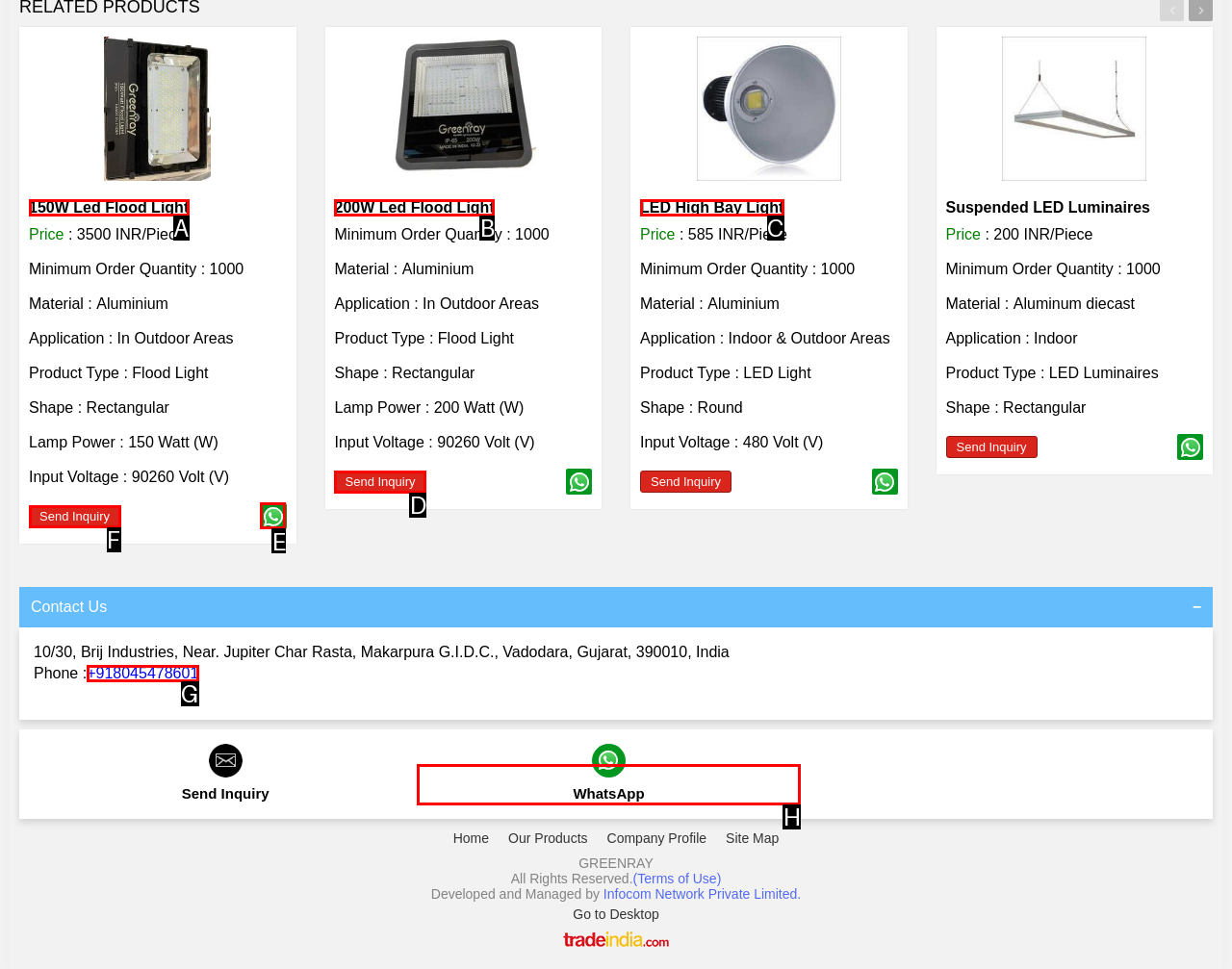Given the instruction: Click the 'whatsapp' link, which HTML element should you click on?
Answer with the letter that corresponds to the correct option from the choices available.

E